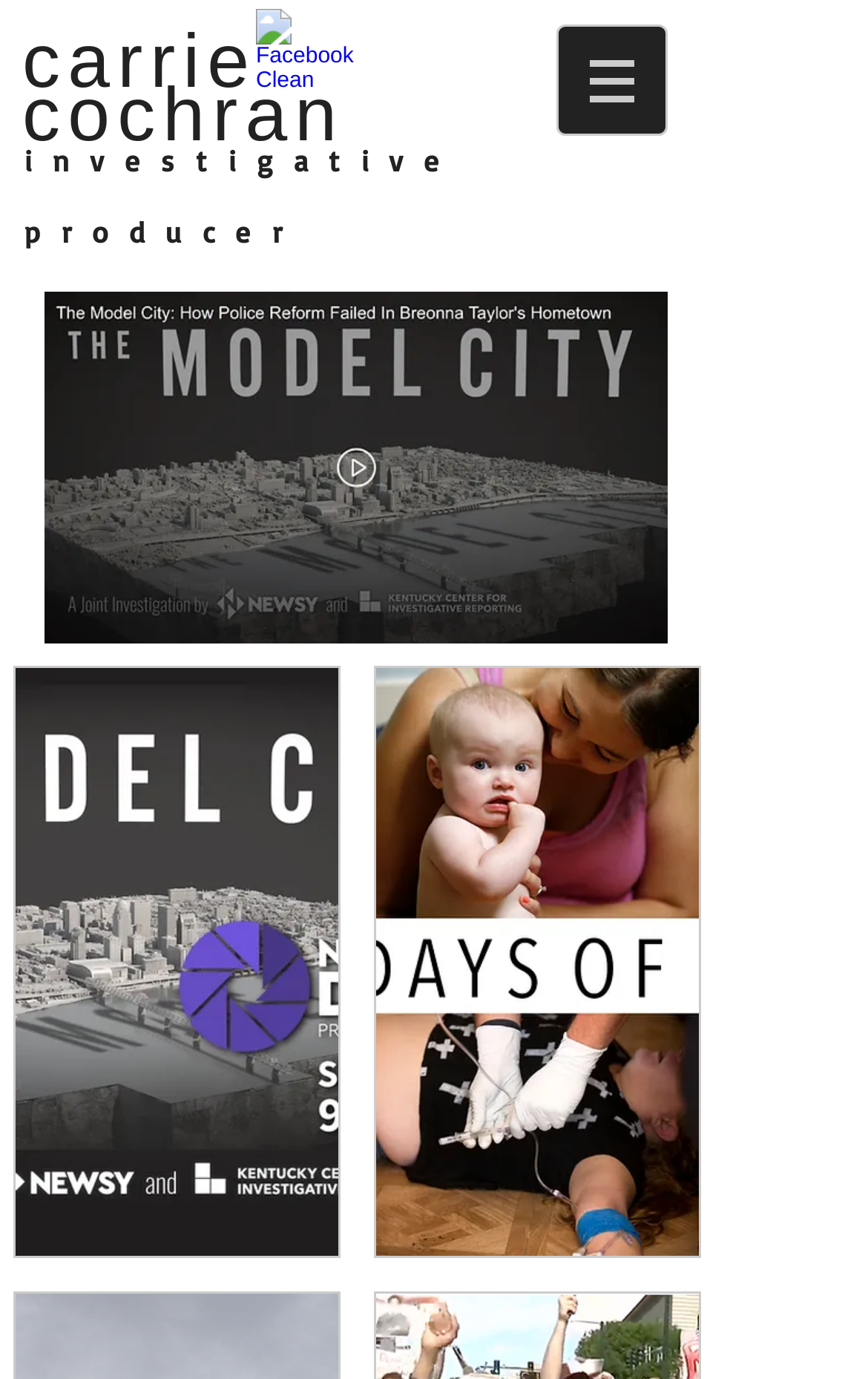What is the format of the video projects listed?
Respond to the question with a well-detailed and thorough answer.

The webpage lists several video projects, including 'The Model City' and 'Seven days of heroin', which are described as documentaries. This suggests that the format of the video projects listed on the webpage is documentaries.